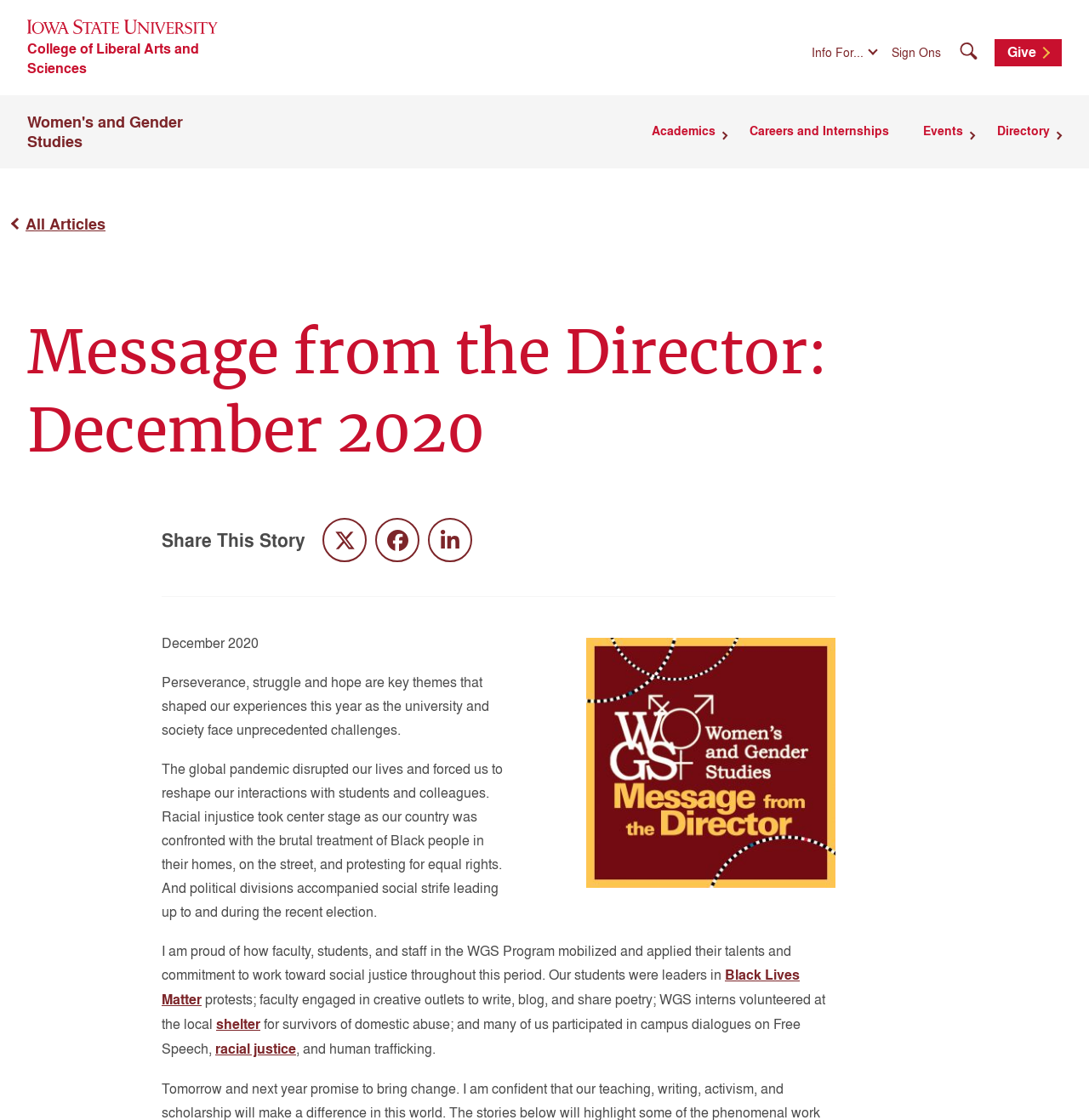Using the details in the image, give a detailed response to the question below:
What is the name of the university?

The university's name can be found in the top-left corner of the webpage, where the Iowa State University logo is located, and also in the link 'Iowa State University' with bounding box coordinates [0.025, 0.018, 0.2, 0.03].